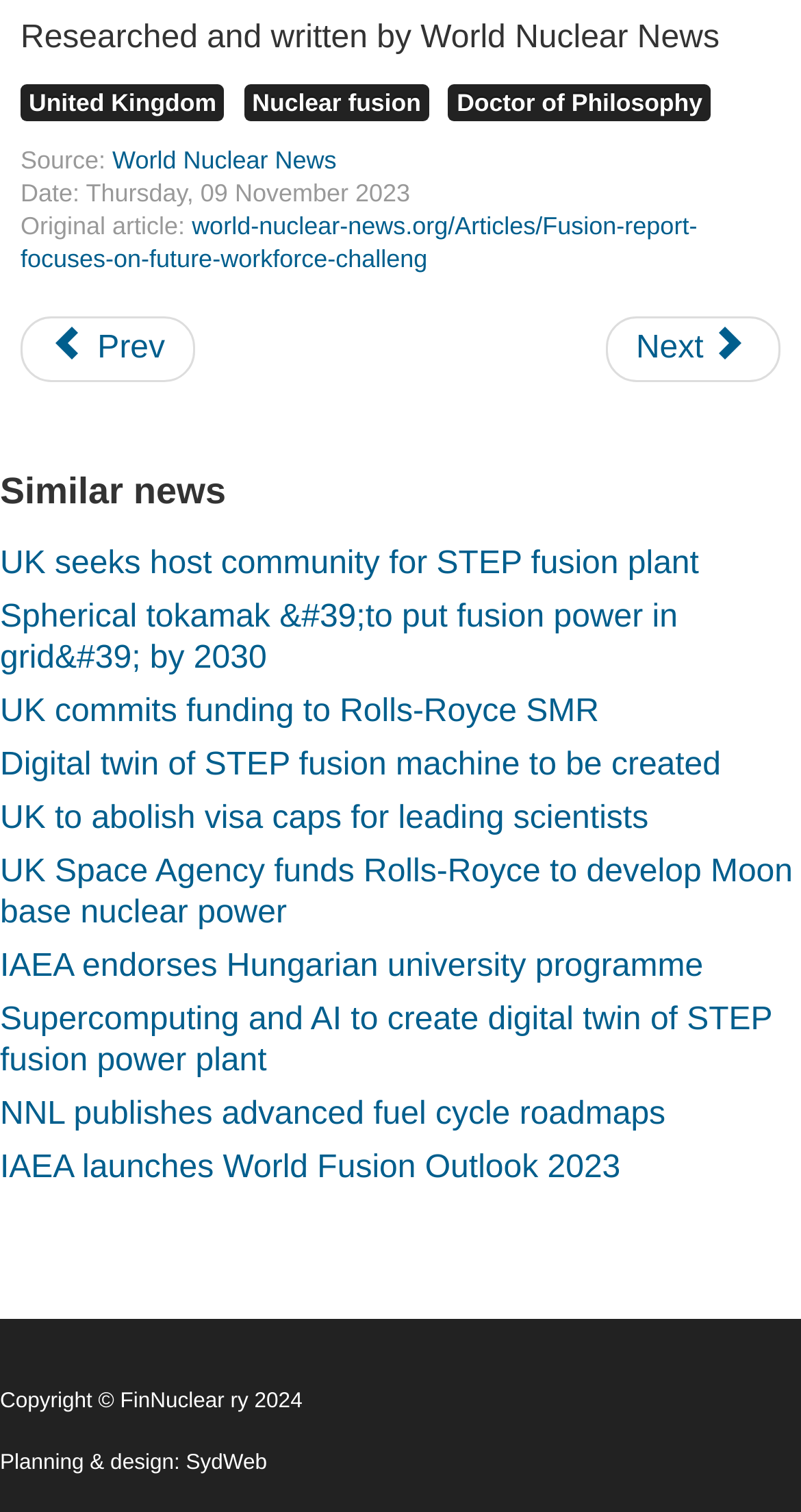What is the copyright information?
Refer to the screenshot and respond with a concise word or phrase.

Copyright FinNuclear ry 2024